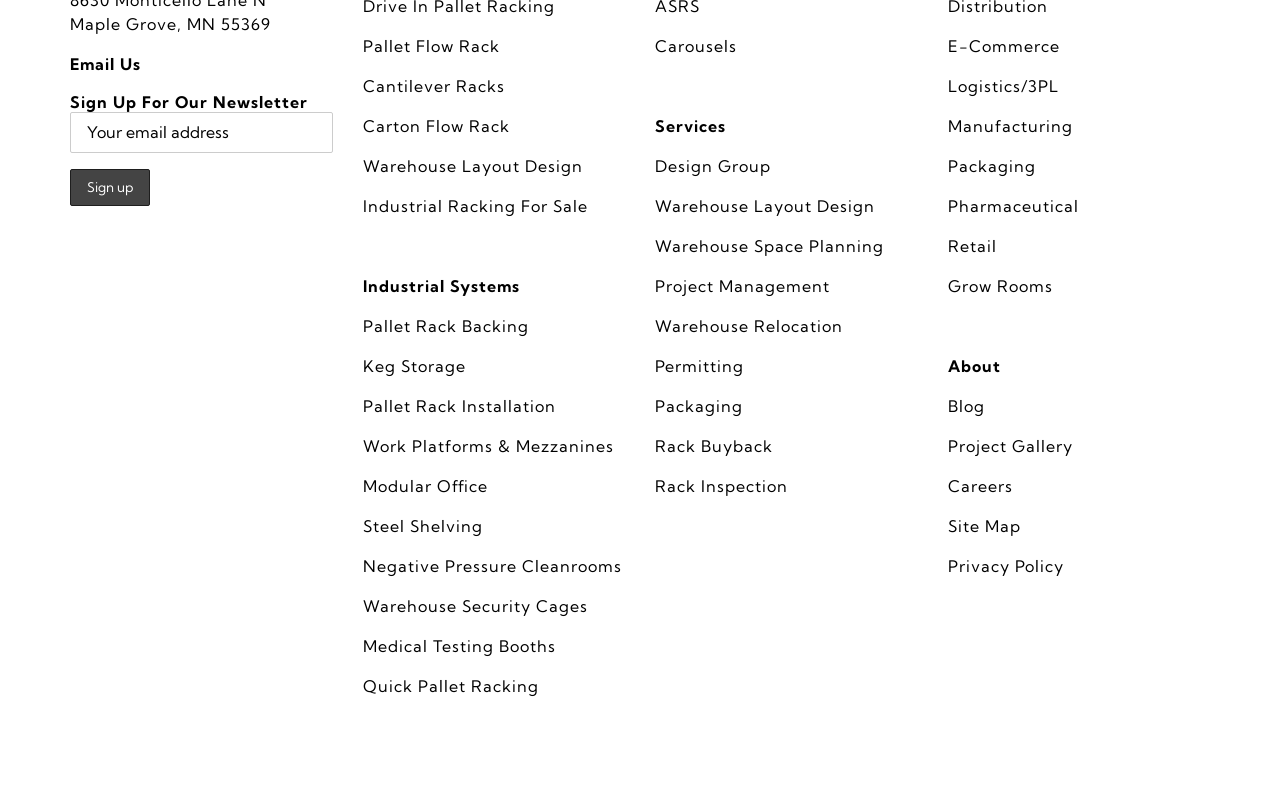What is the purpose of the 'Sign Up For Our Newsletter' section?
Please answer the question with a detailed response using the information from the screenshot.

The 'Sign Up For Our Newsletter' section is located near the top of the webpage, with a static text element and a textbox. The purpose of this section is to allow users to input their information and receive newsletters from the company.